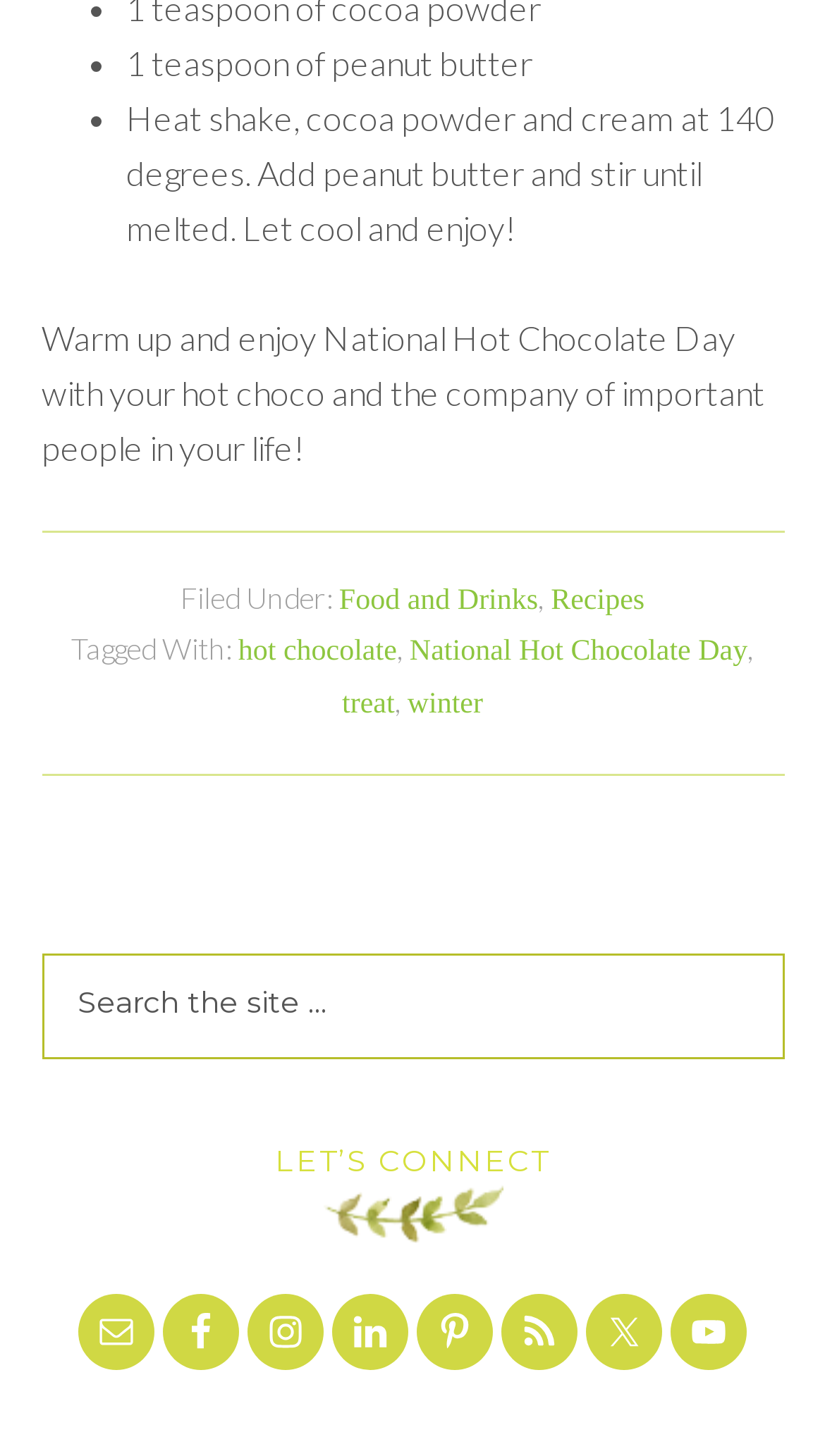Locate the bounding box coordinates of the area where you should click to accomplish the instruction: "Connect on Facebook".

[0.221, 0.901, 0.267, 0.927]